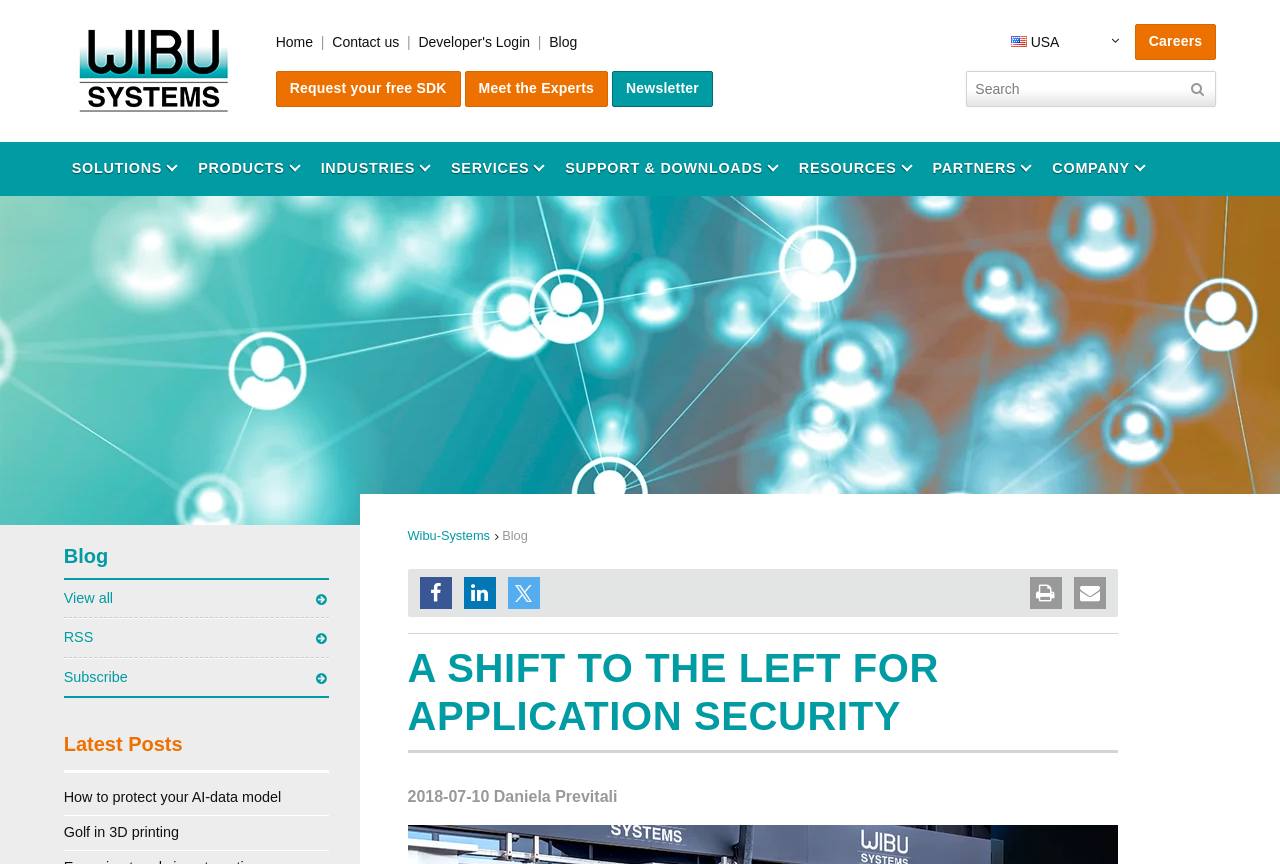What is the headline of the webpage?

A SHIFT TO THE LEFT FOR APPLICATION SECURITY